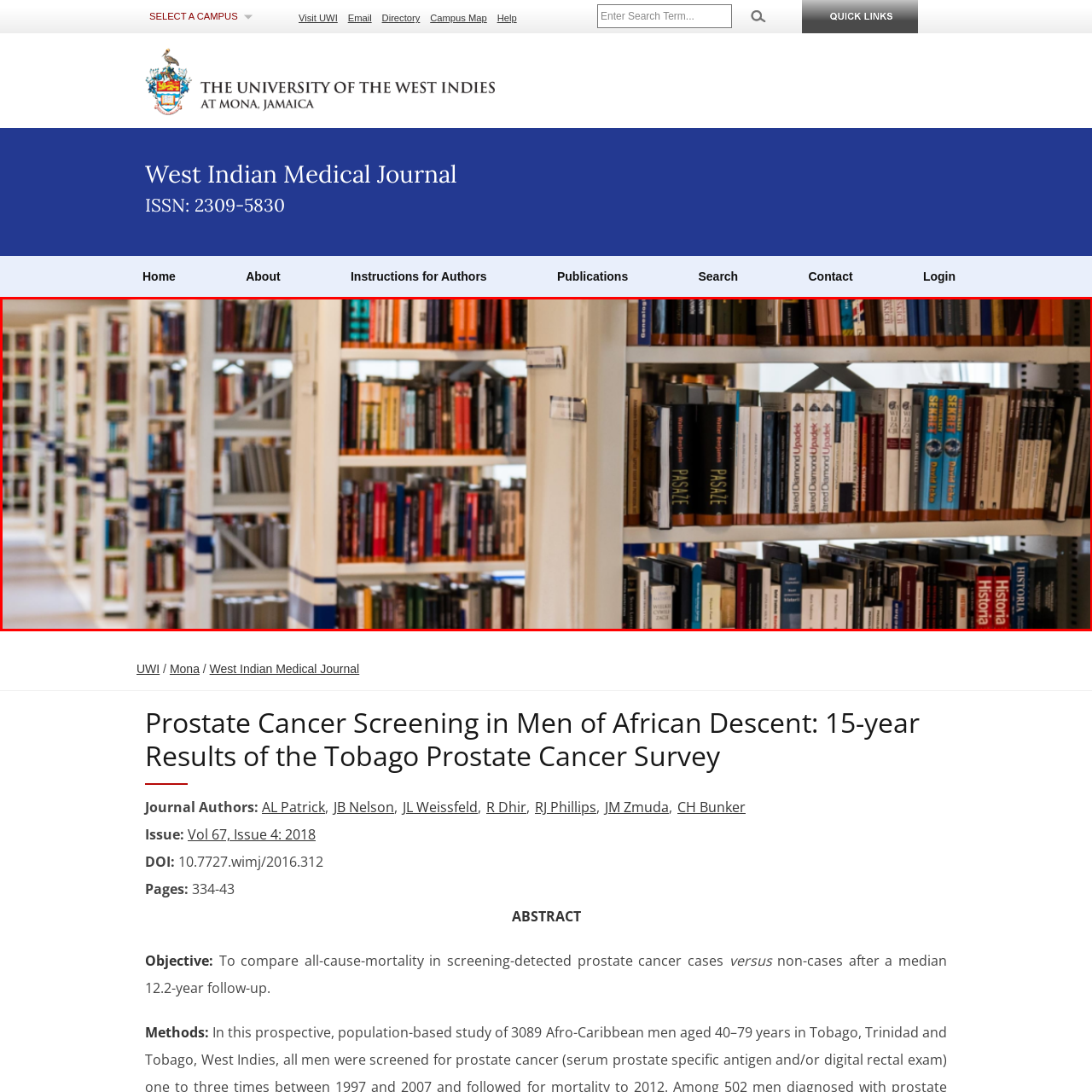Direct your attention to the image encased in a red frame, What is the texture of the books? Please answer in one word or a brief phrase.

Rich